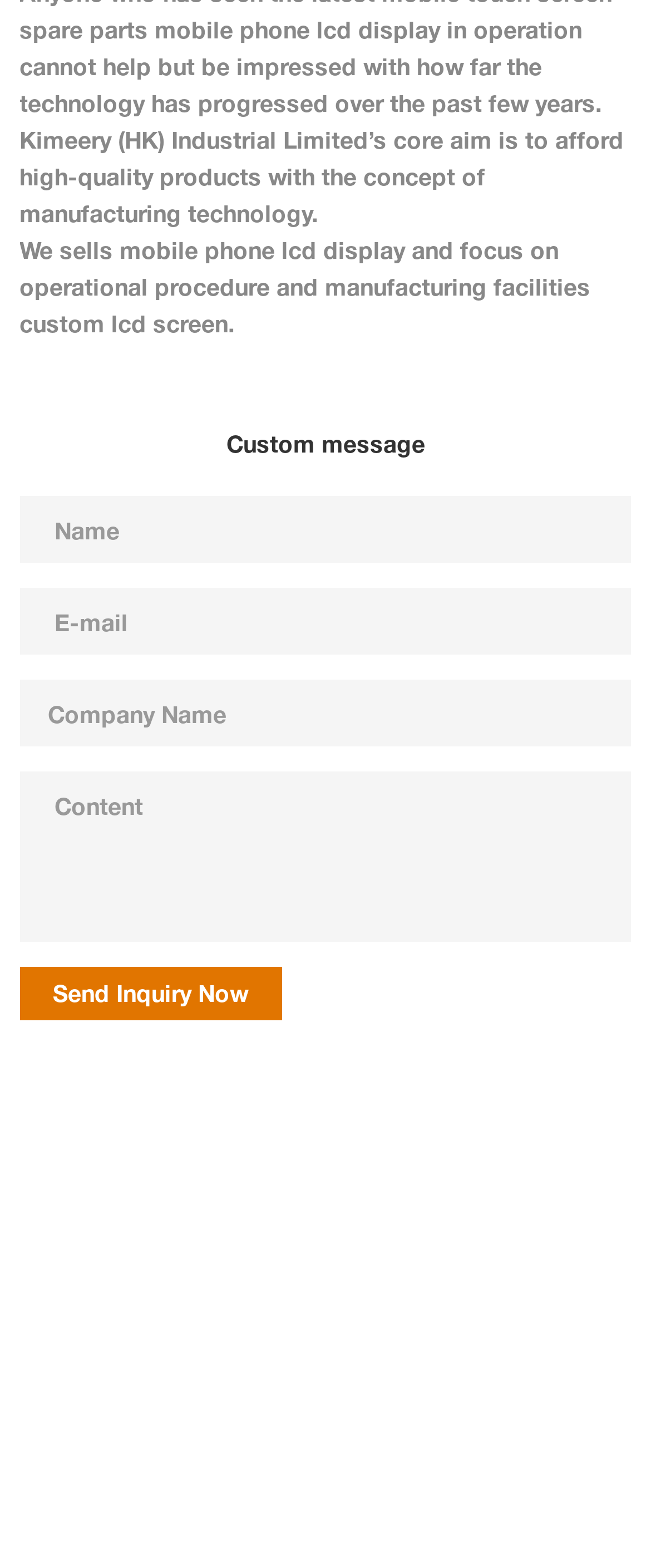What type of products does the company sell?
Refer to the screenshot and respond with a concise word or phrase.

Mobile phone lcd display